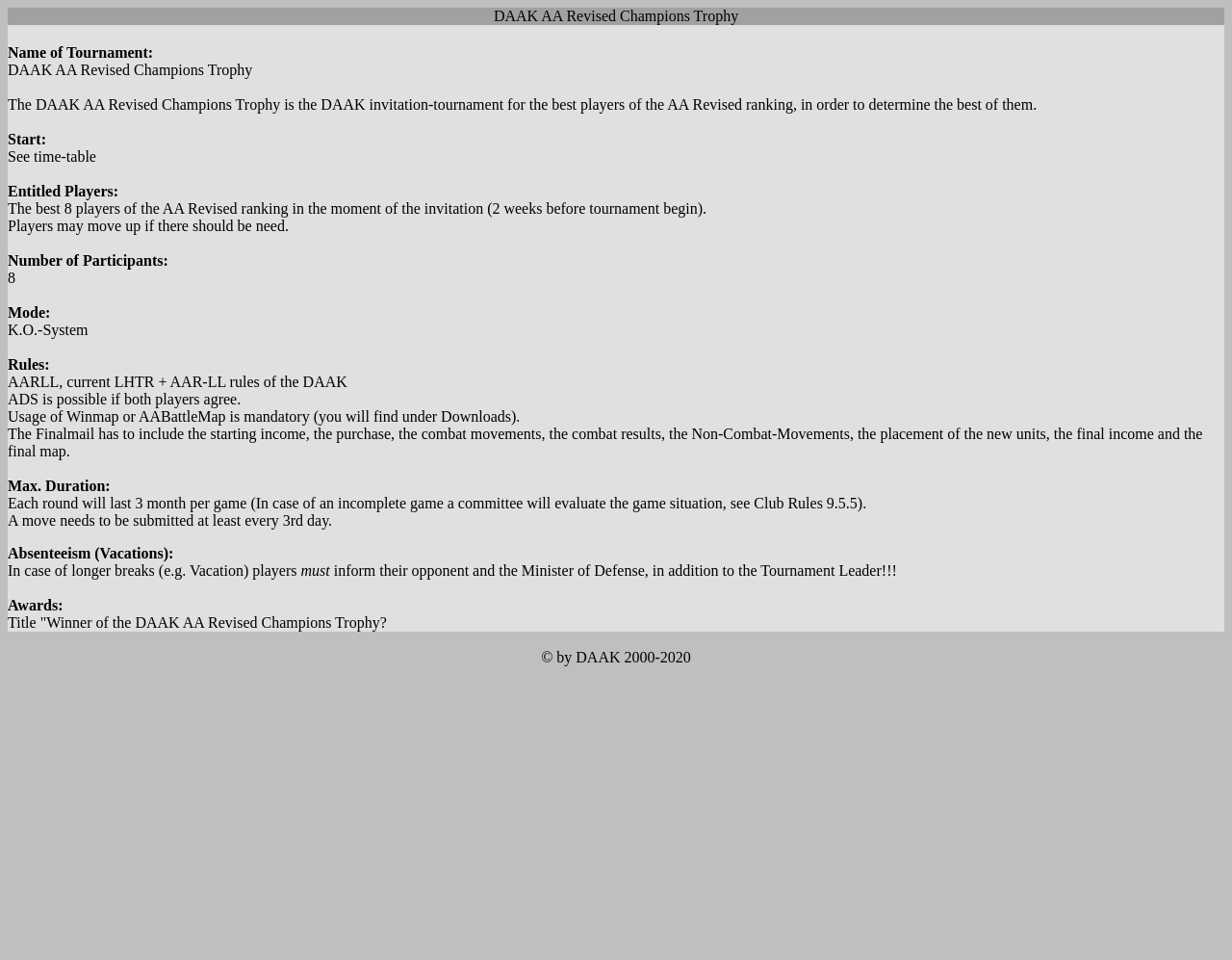Provide your answer in a single word or phrase: 
What is the name of the tournament?

DAAK AA Revised Champions Trophy